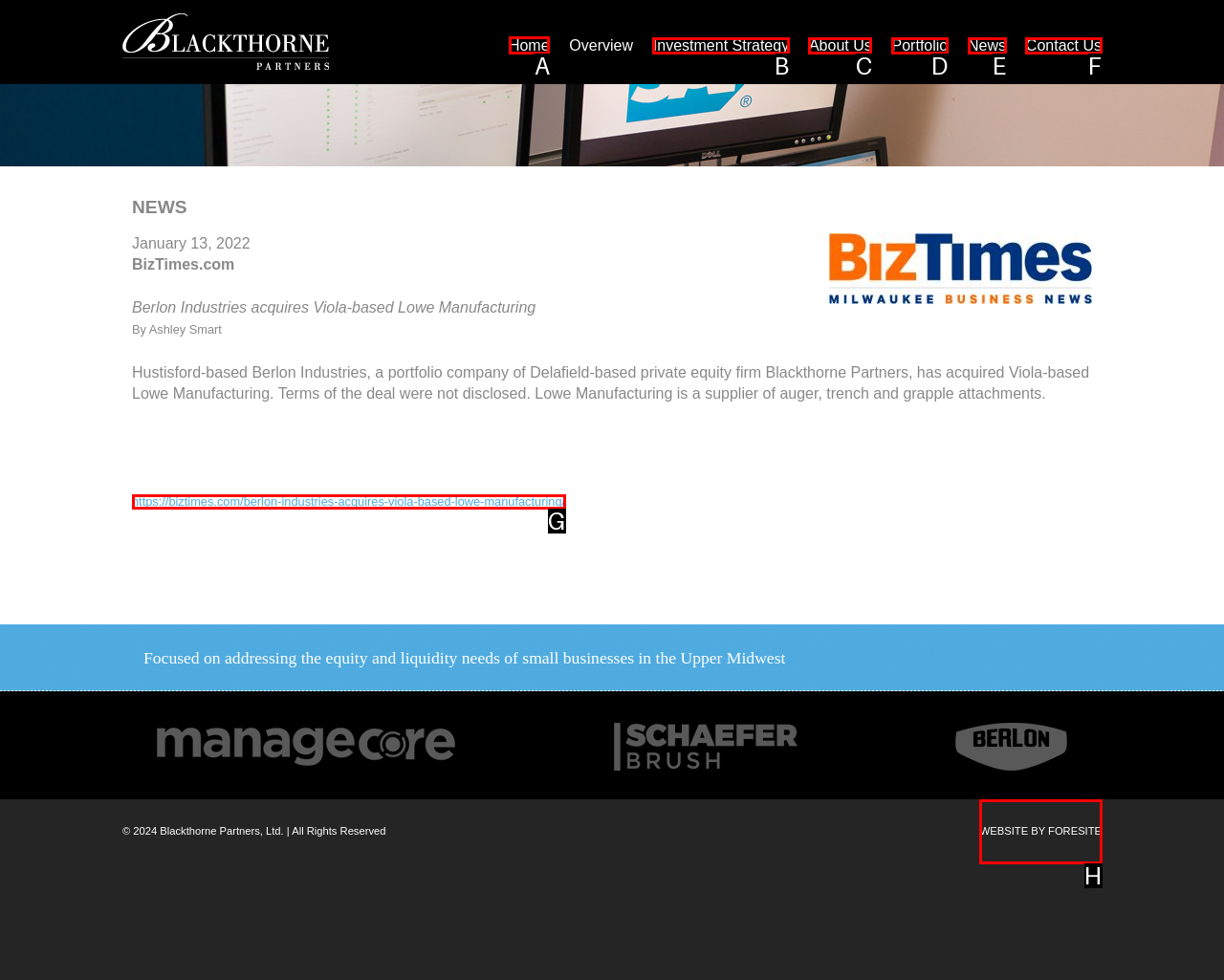For the instruction: go to home page, determine the appropriate UI element to click from the given options. Respond with the letter corresponding to the correct choice.

A